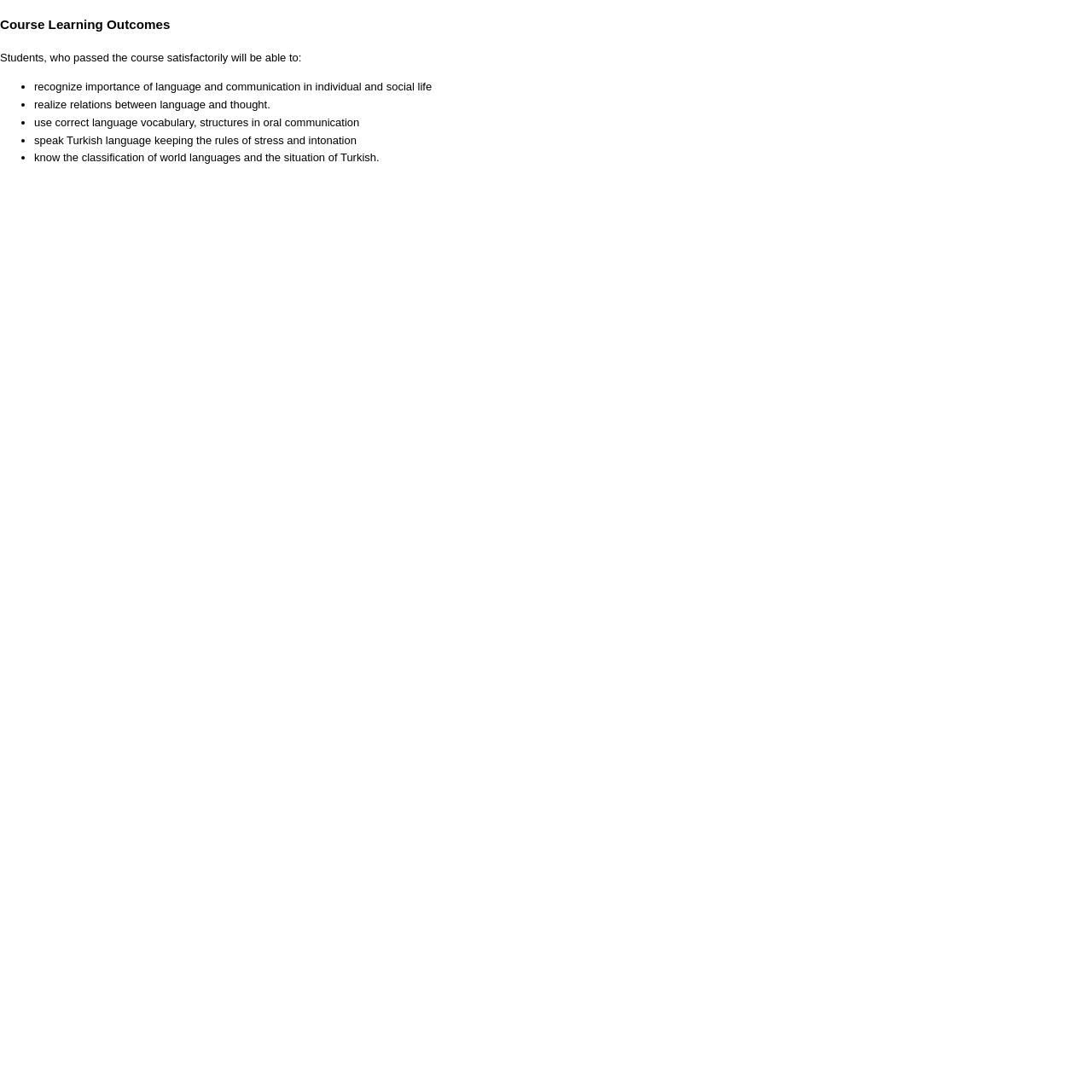Please provide a brief answer to the question using only one word or phrase: 
What is the last learning outcome?

Know classification of world languages